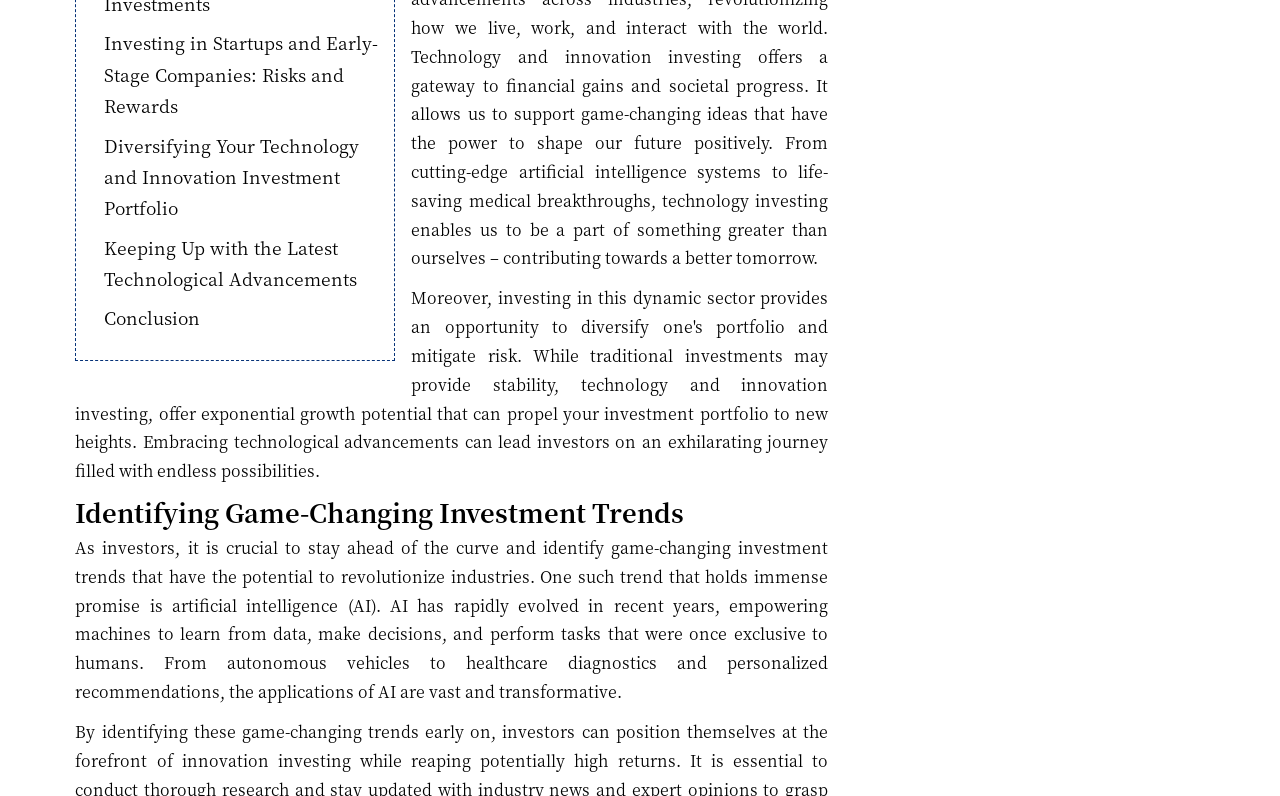Find the bounding box coordinates for the UI element whose description is: "Identifying Game-Changing Investment Trends". The coordinates should be four float numbers between 0 and 1, in the format [left, top, right, bottom].

[0.102, 0.175, 0.372, 0.273]